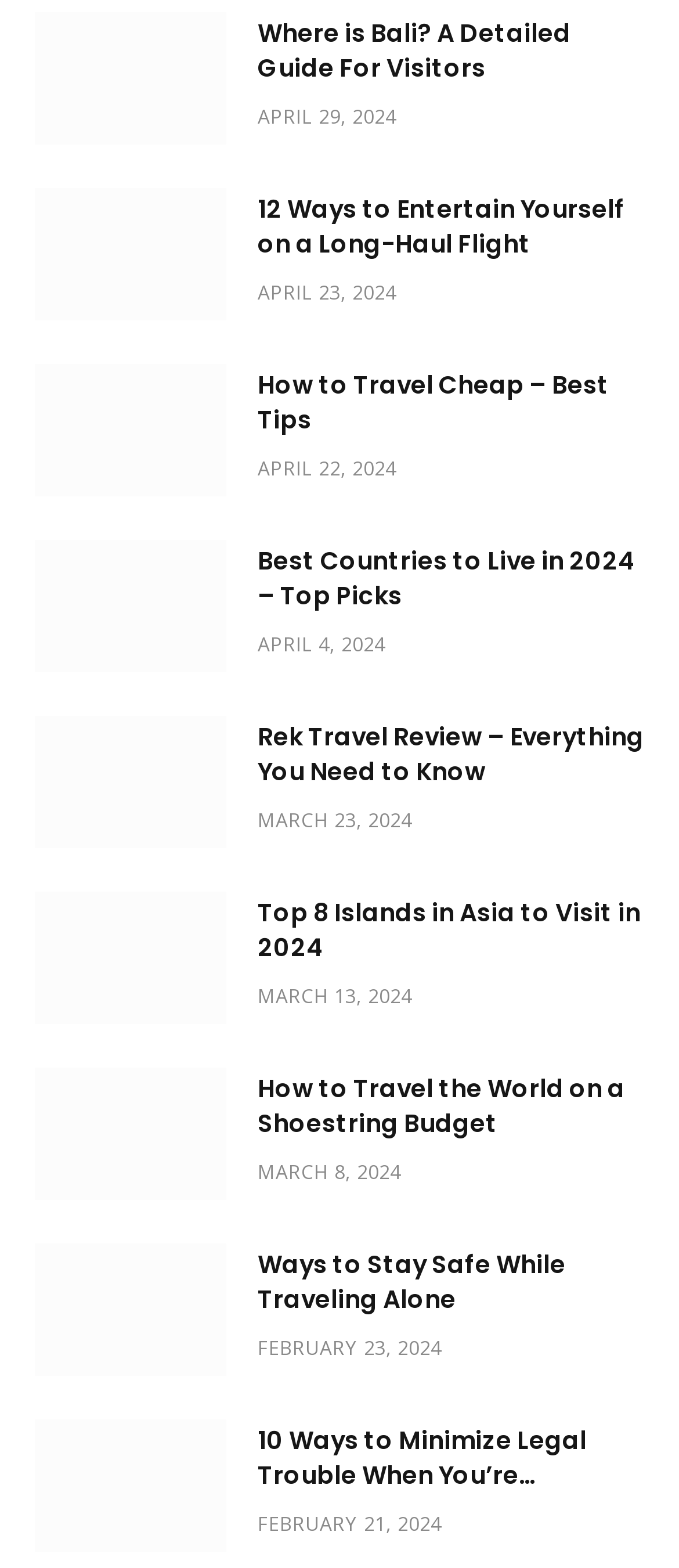Find the bounding box coordinates of the element I should click to carry out the following instruction: "Read about where is Bali".

[0.051, 0.008, 0.333, 0.092]